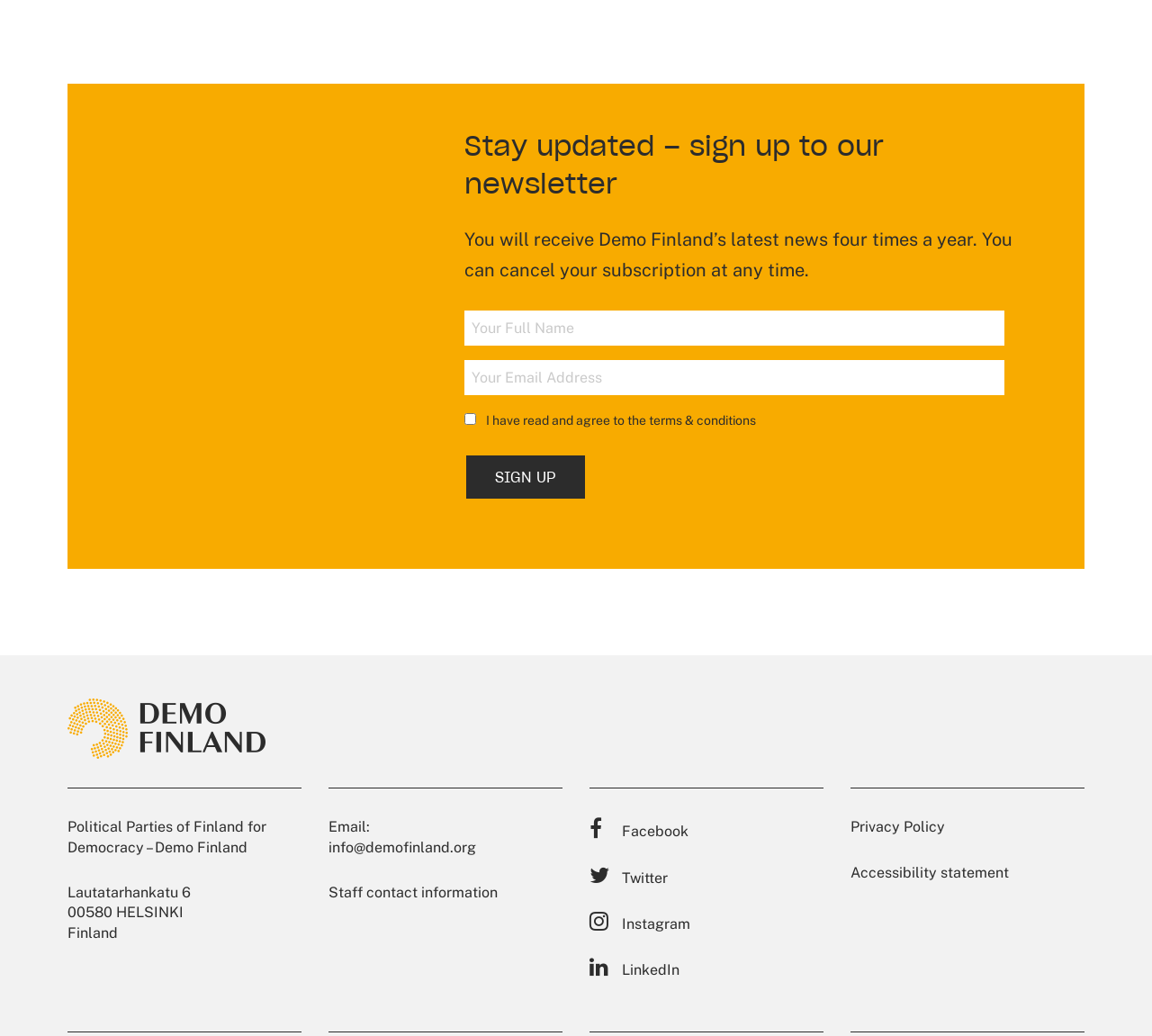Locate the bounding box coordinates of the UI element described by: "Staff contact information". The bounding box coordinates should consist of four float numbers between 0 and 1, i.e., [left, top, right, bottom].

[0.285, 0.853, 0.432, 0.87]